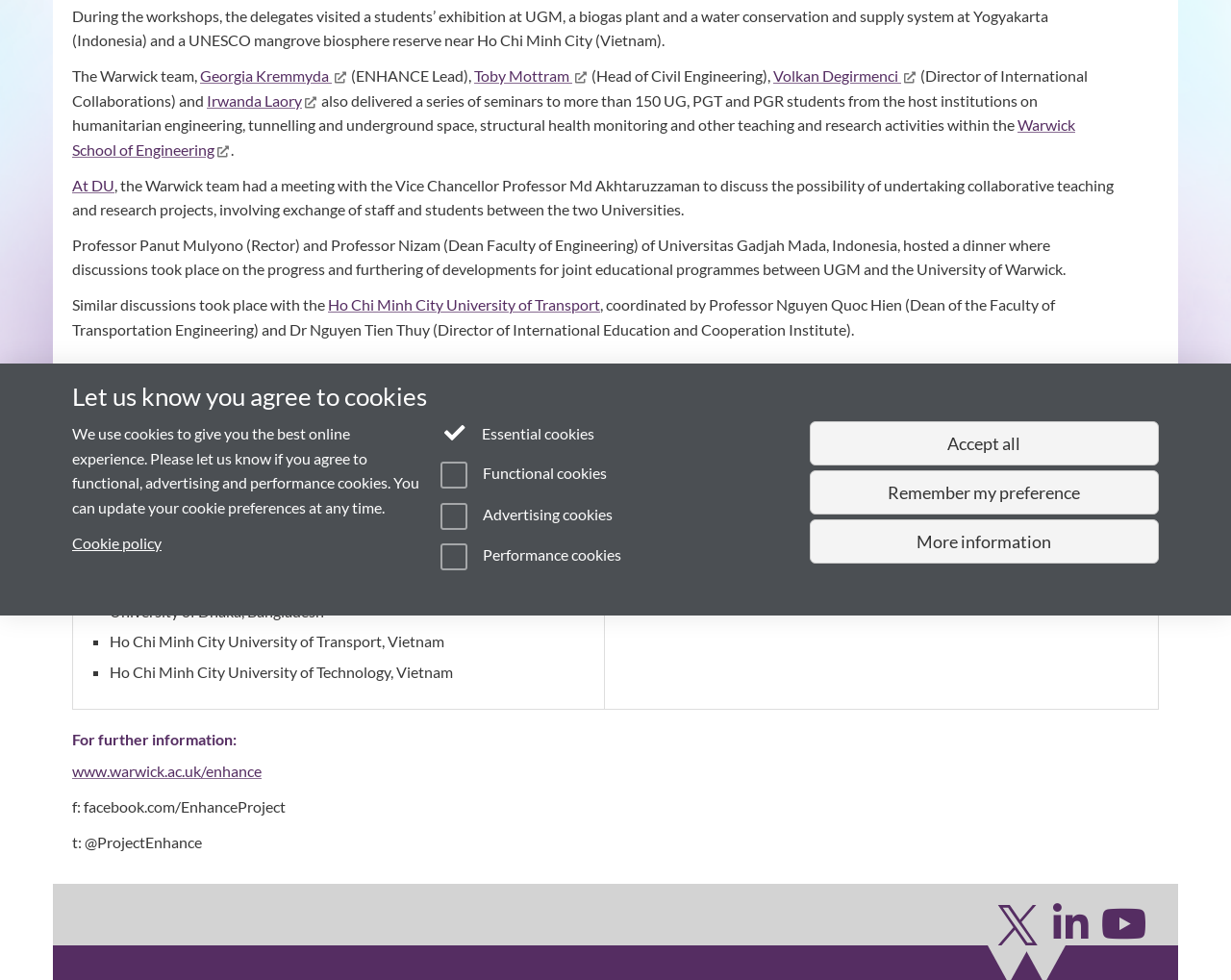Extract the bounding box coordinates for the UI element described as: "LinkedIn".

[0.849, 0.944, 0.89, 0.961]